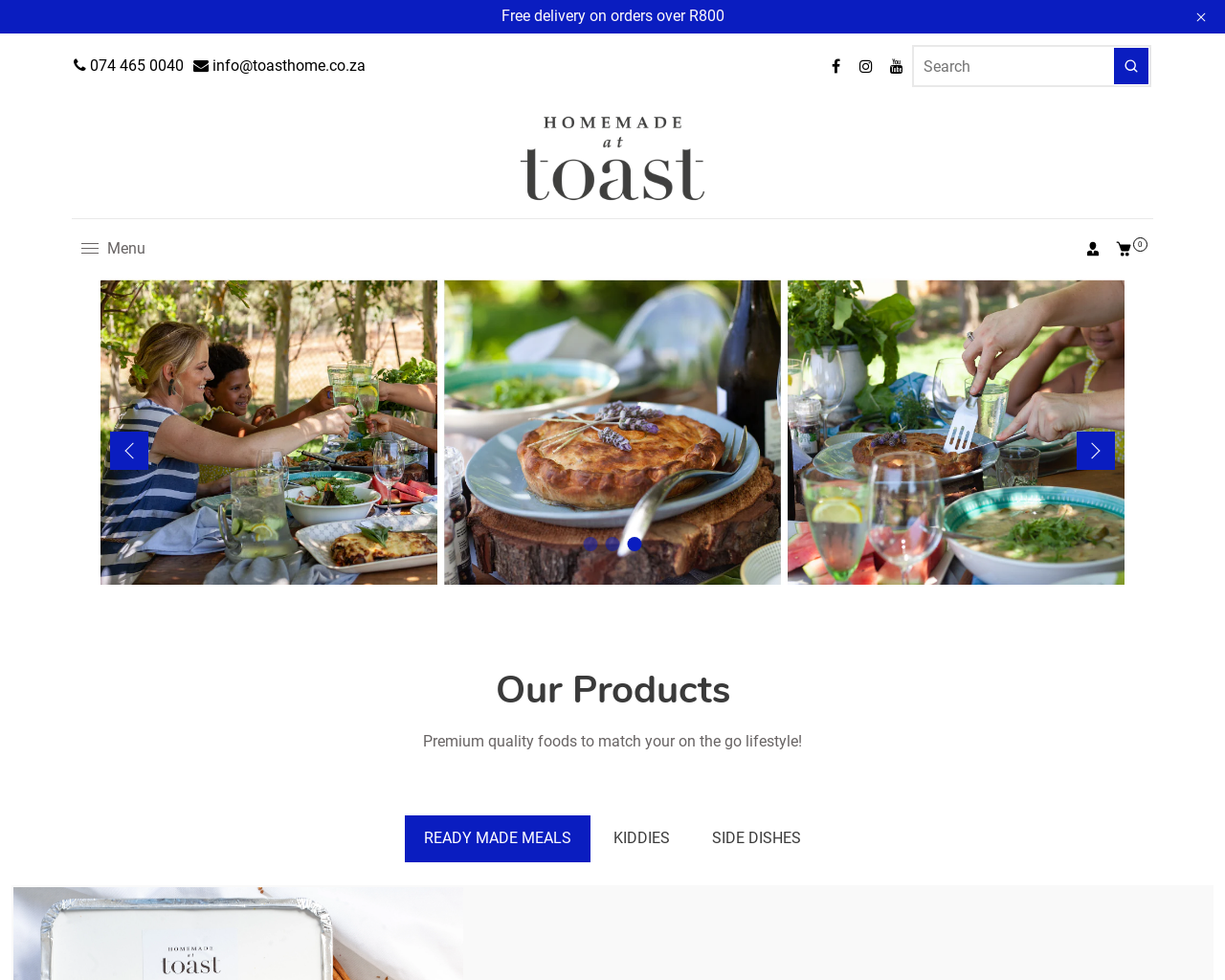From the image, can you give a detailed response to the question below:
How many social media platforms are linked?

I counted the number of social media links on the top of the webpage, and I saw links to Facebook, Instagram, and YouTube, which makes a total of 3 social media platforms linked.